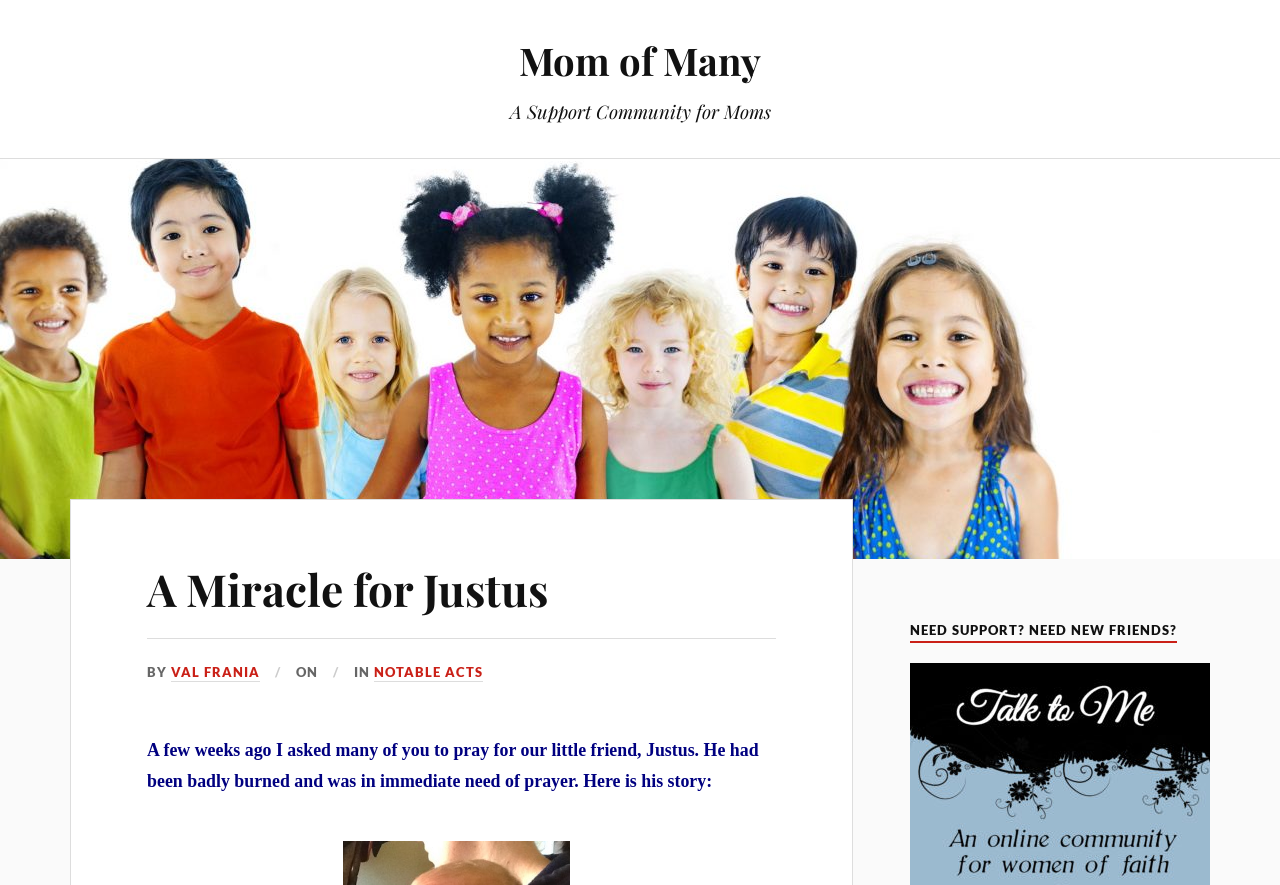What is the purpose of the support community?
Please provide a comprehensive answer based on the contents of the image.

The purpose of the support community can be inferred from the heading 'A Support Community for Moms' which is located at the top of the webpage.